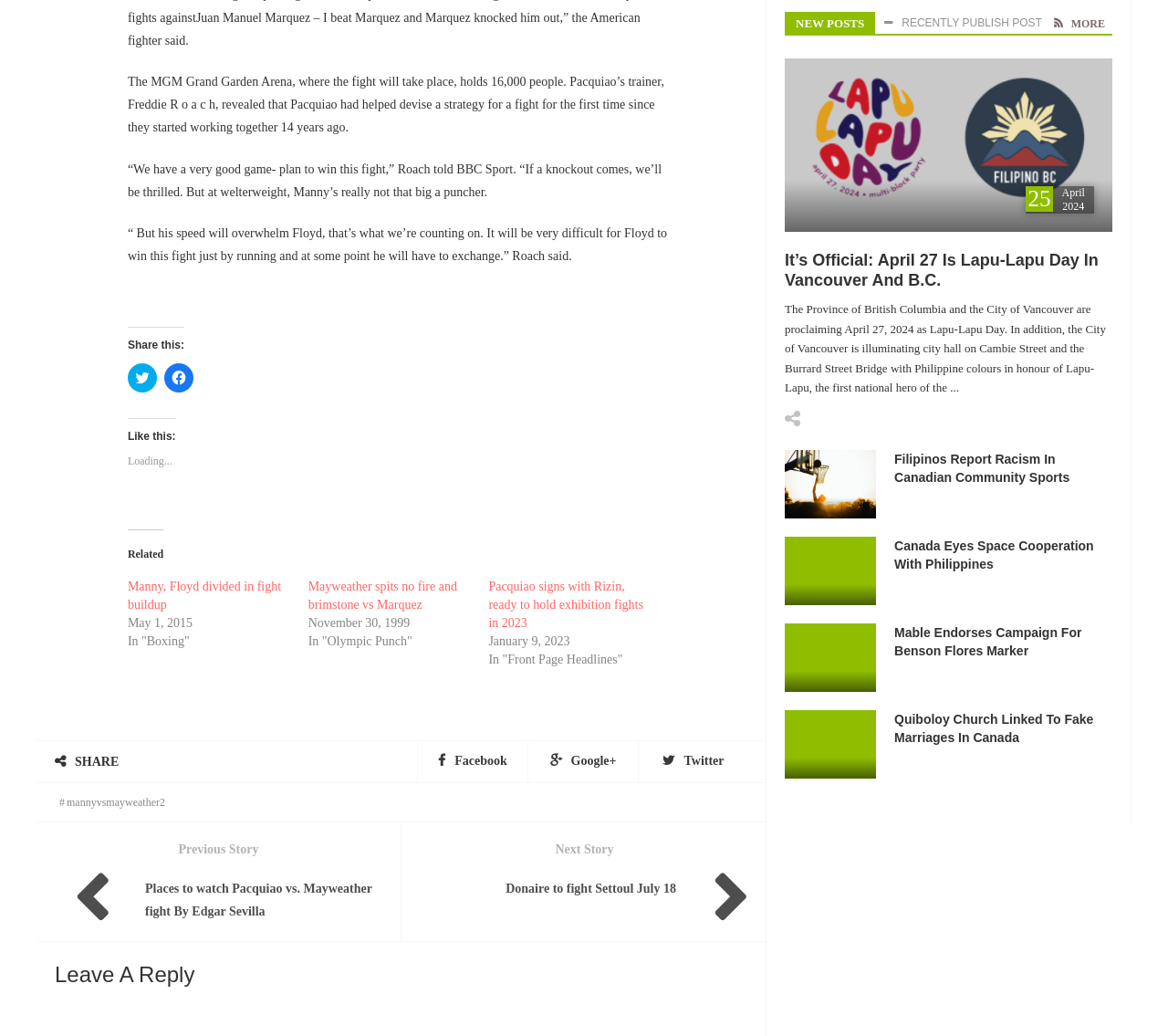How many related articles are there?
Can you offer a detailed and complete answer to this question?

I counted the number of links under the 'Related' heading, which are 'Manny, Floyd divided in fight buildup', 'Mayweather spits no fire and brimstone vs Marquez', 'Pacquiao signs with Rizin, ready to hold exhibition fights in 2023', and 'Mable Endorses Campaign For Benson Flores Marker'. Therefore, there are 4 related articles.